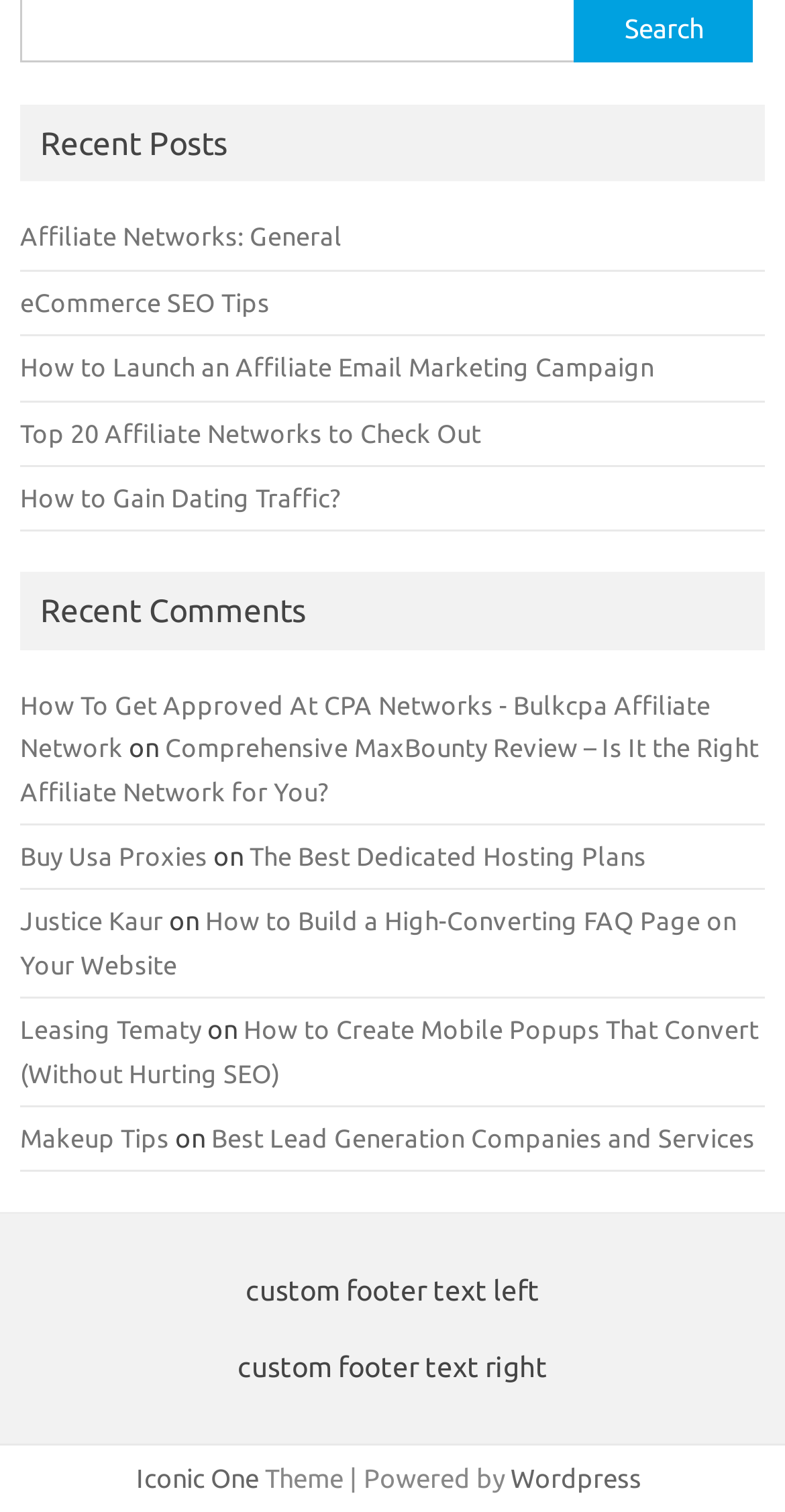Please answer the following question as detailed as possible based on the image: 
How many links are there in the 'Recent Posts' section?

The 'Recent Posts' section contains 9 links, which are 'Affiliate Networks: General', 'eCommerce SEO Tips', 'How to Launch an Affiliate Email Marketing Campaign', 'Top 20 Affiliate Networks to Check Out', 'How to Gain Dating Traffic?', 'How To Get Approved At CPA Networks - Bulkcpa Affiliate Network', 'Comprehensive MaxBounty Review – Is It the Right Affiliate Network for You?', 'Buy Usa Proxies', and 'The Best Dedicated Hosting Plans'.